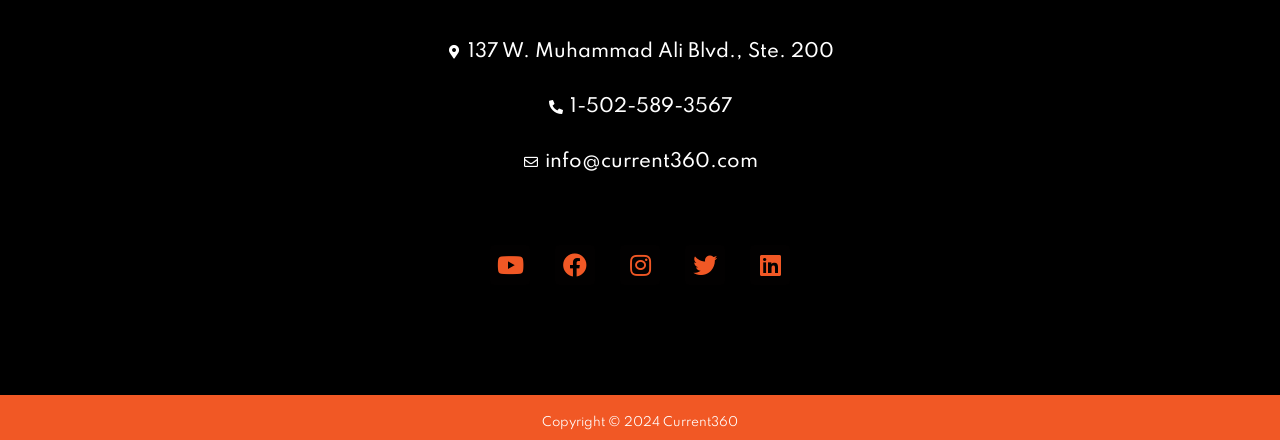How can you contact Current360 by phone? Analyze the screenshot and reply with just one word or a short phrase.

1-502-589-3567